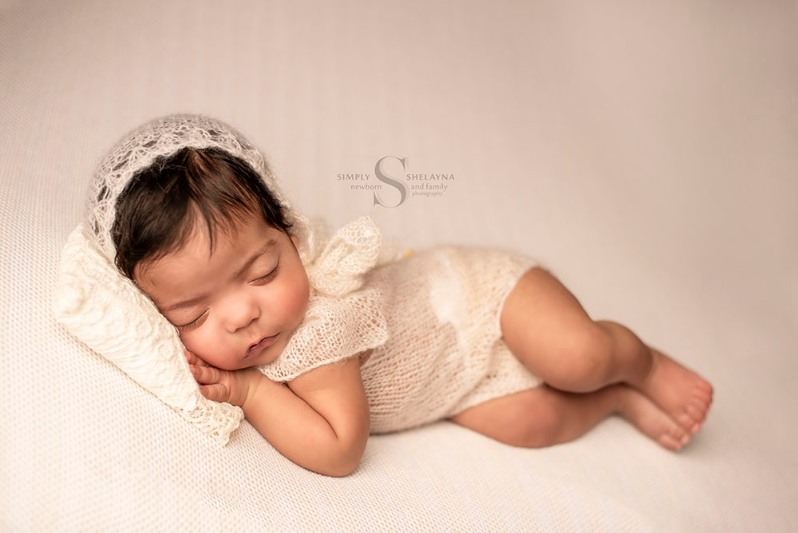Generate a detailed caption that encompasses all aspects of the image.

In this serene image, a beautiful newborn baby girl is captured peacefully sleeping in a side-lying position. She is adorned in a delicate hand-knit white laced onesie and matching bonnet, which adds a touch of softness to her appearance. Nestled on a plush, textured surface, she rests her head on a small, cozy pillow, embodying tranquility and innocence. The gentle warmth of the scene is enhanced by the subtle, neutral background, emphasizing her delicate features and the intricate details of her outfit. This photograph showcases the artistry of Simply Shelayna Newborn Portrait Studios, highlighting the beauty of newborn photography. The image not only captures a moment of peaceful slumber but also reflects the care and attention to detail that goes into newborn sessions.